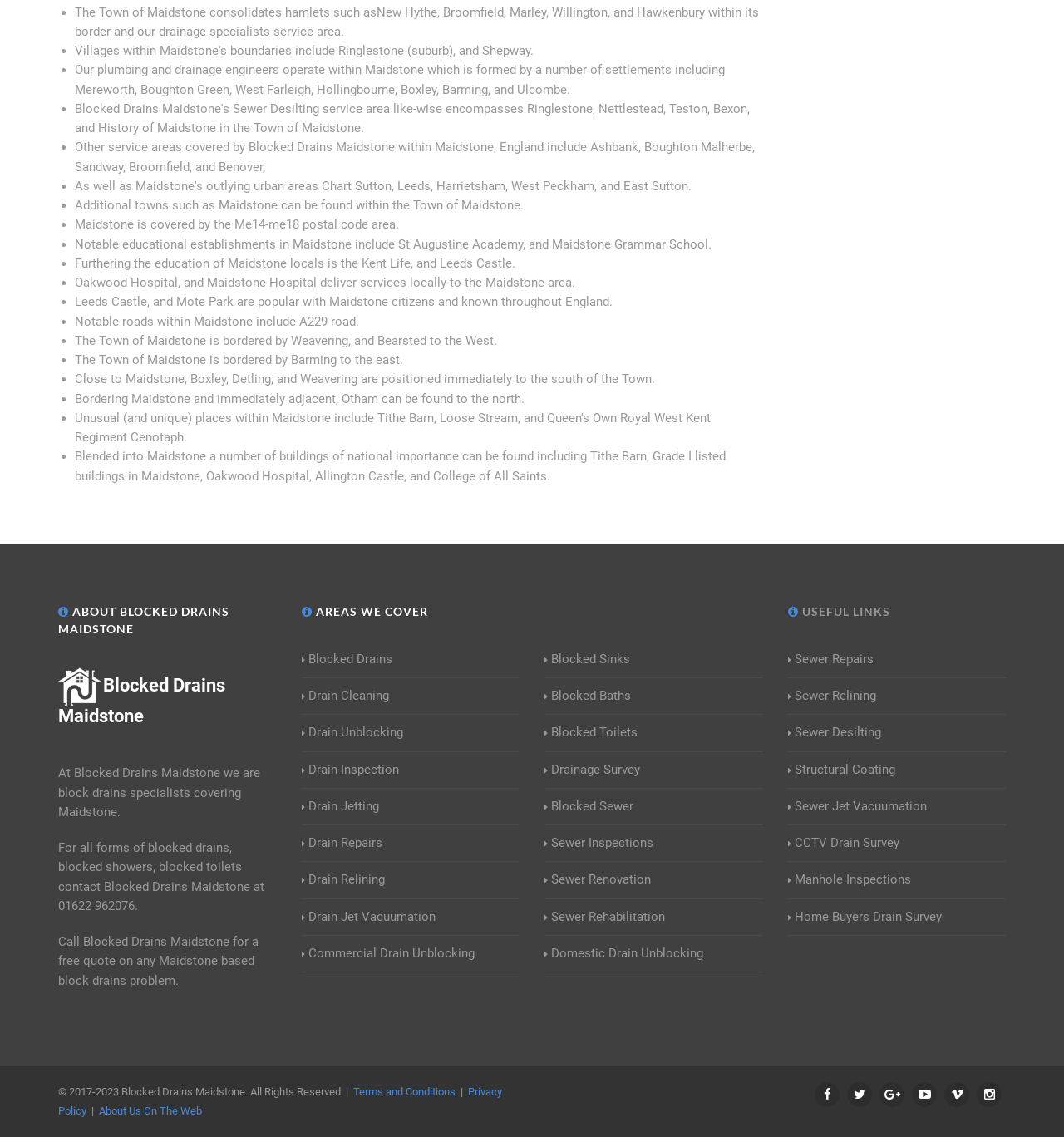Using the information from the screenshot, answer the following question thoroughly:
What is the name of the hospital mentioned in Maidstone?

After reviewing the webpage content, I found that Oakwood Hospital is one of the hospitals mentioned in Maidstone, along with Maidstone Hospital.